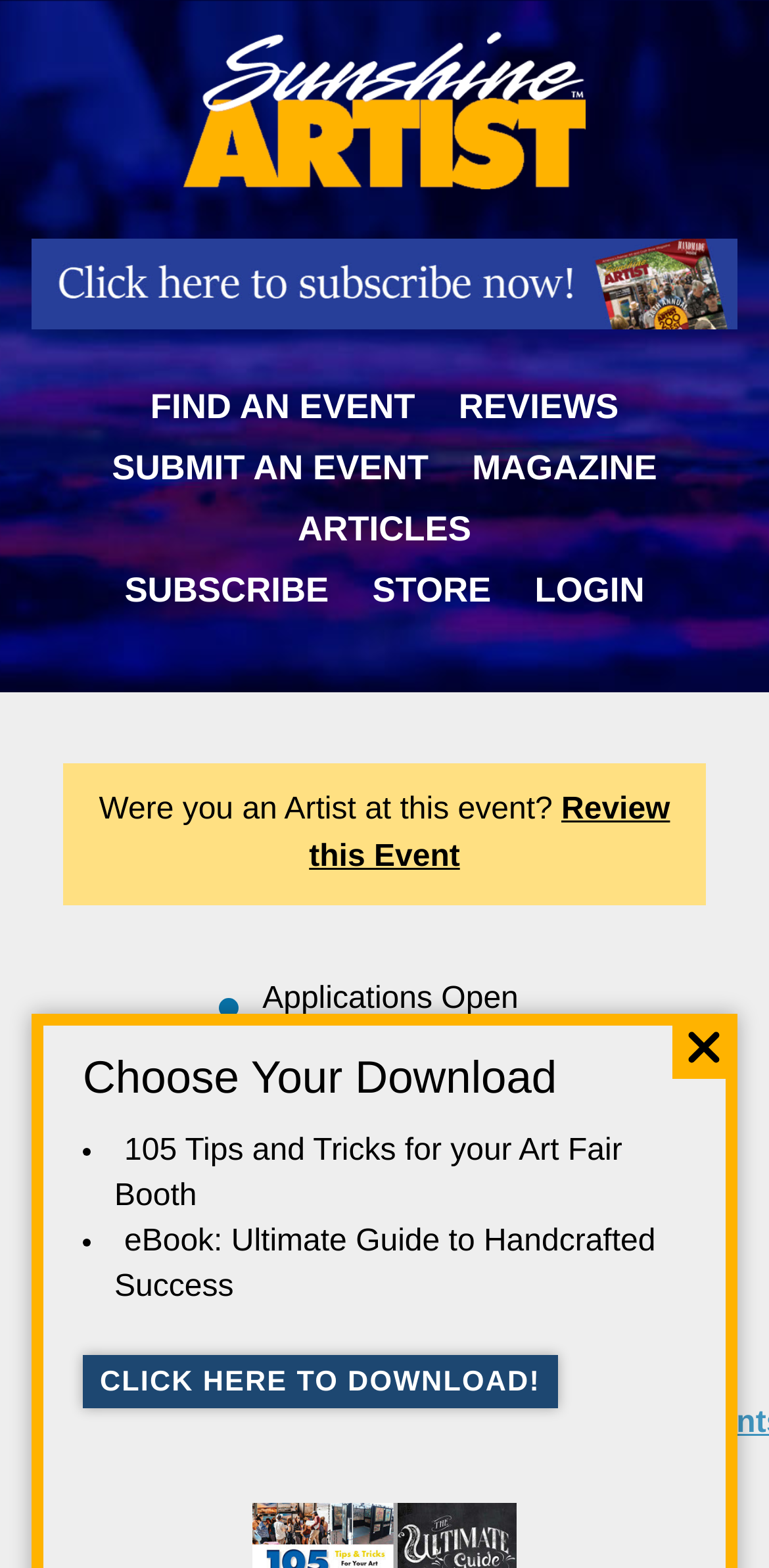What is the deadline for application?
Give a detailed explanation using the information visible in the image.

I found the answer by looking at the StaticText element with the text '7/31/2022' which is located near the 'Application Deadline' label.